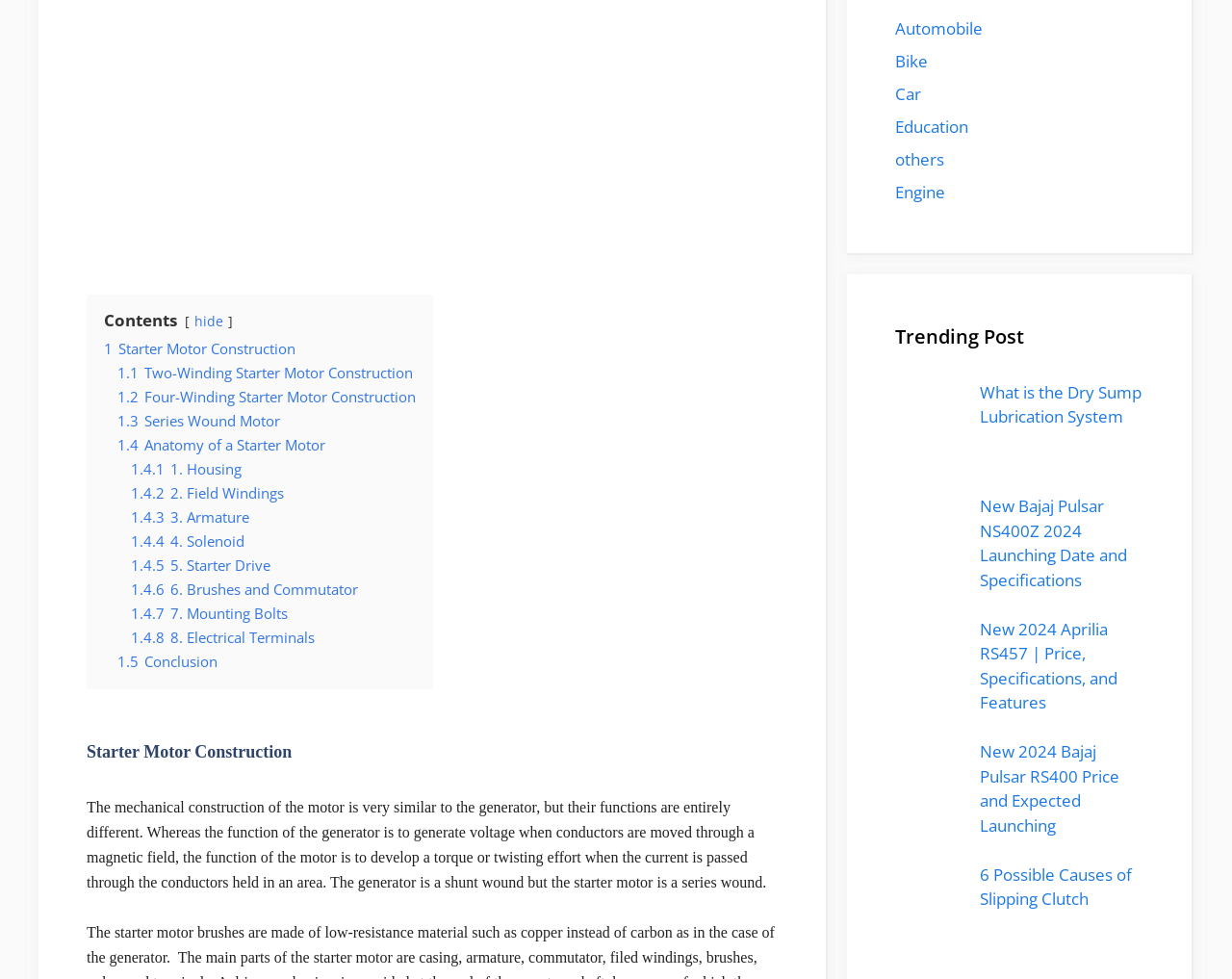Please find the bounding box for the following UI element description. Provide the coordinates in (top-left x, top-left y, bottom-right x, bottom-right y) format, with values between 0 and 1: 1.5 Conclusion

[0.095, 0.665, 0.177, 0.685]